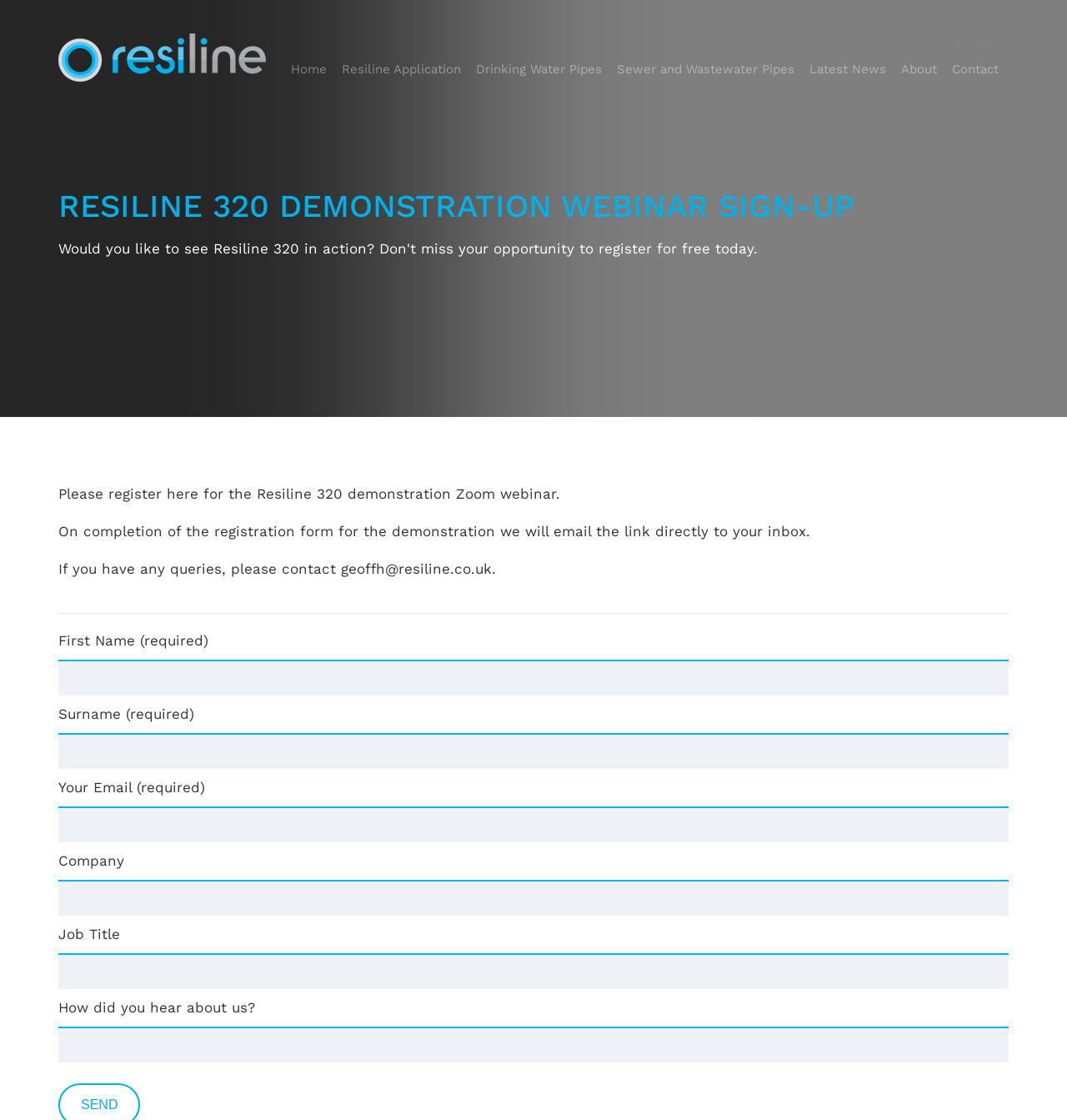Determine the bounding box coordinates of the clickable region to follow the instruction: "Click on the SEND button".

[0.076, 0.98, 0.111, 0.993]